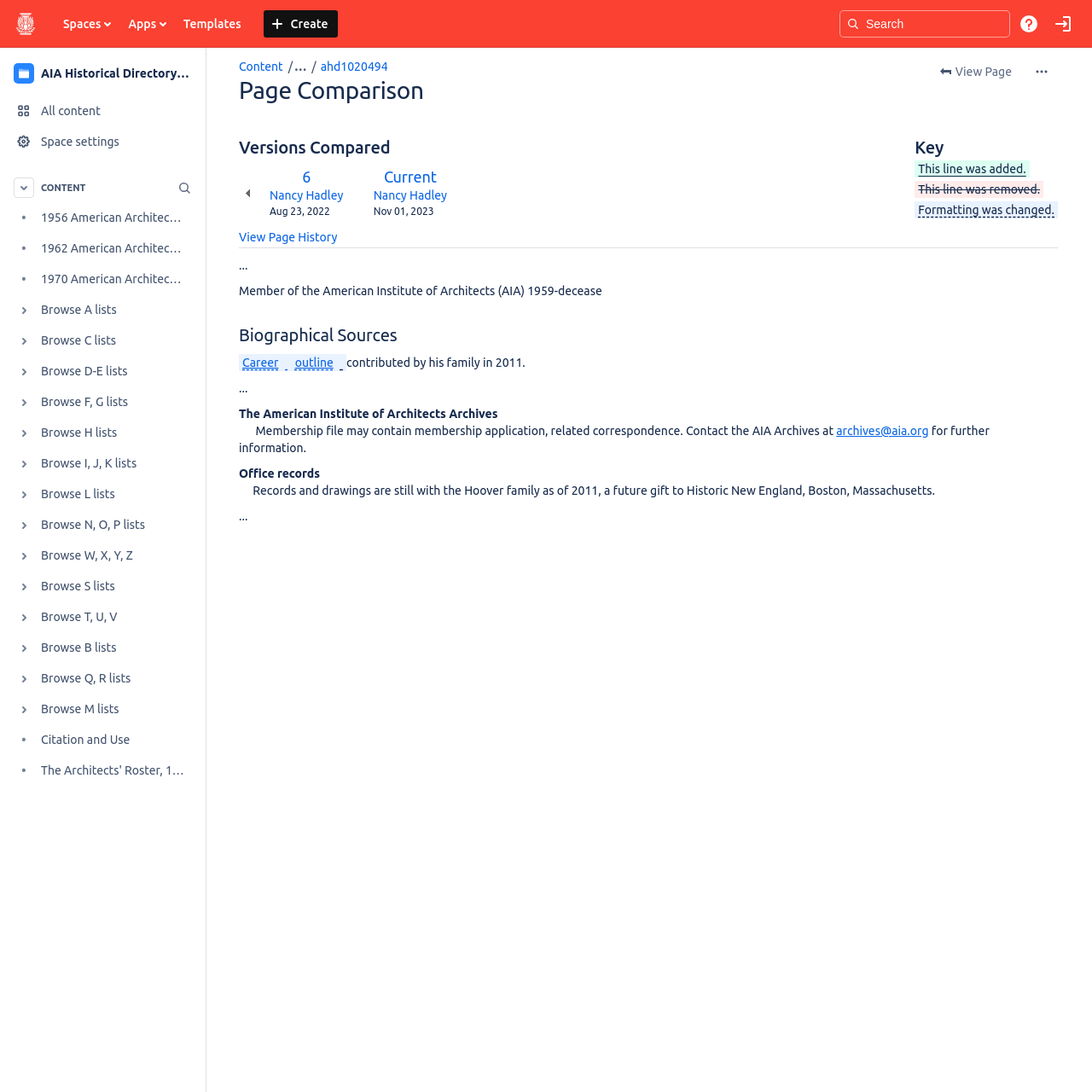Determine the bounding box for the HTML element described here: "Do Business". The coordinates should be given as [left, top, right, bottom] with each number being a float between 0 and 1.

None